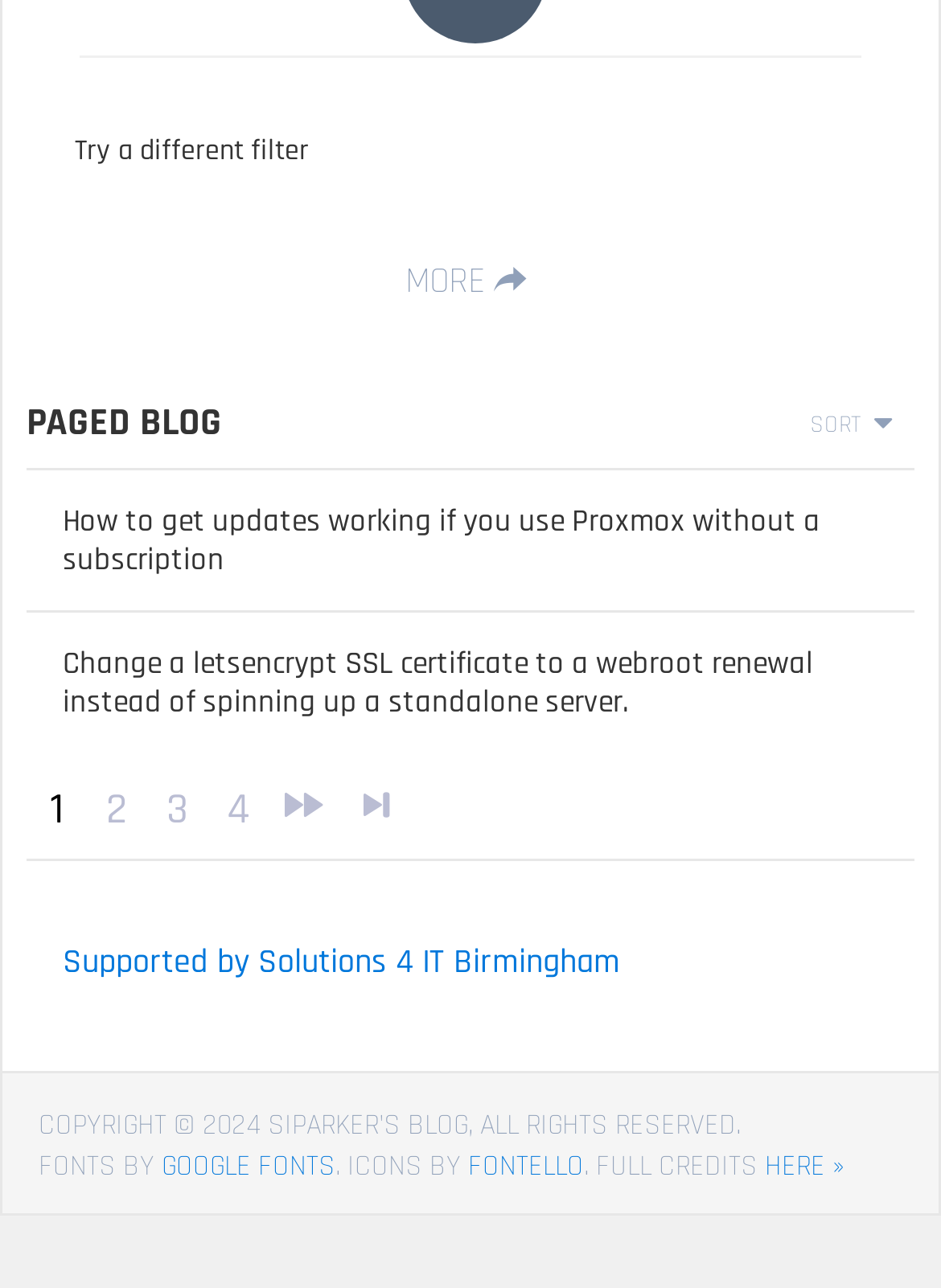Locate the coordinates of the bounding box for the clickable region that fulfills this instruction: "Go to 'HERE »'".

[0.813, 0.892, 0.897, 0.92]